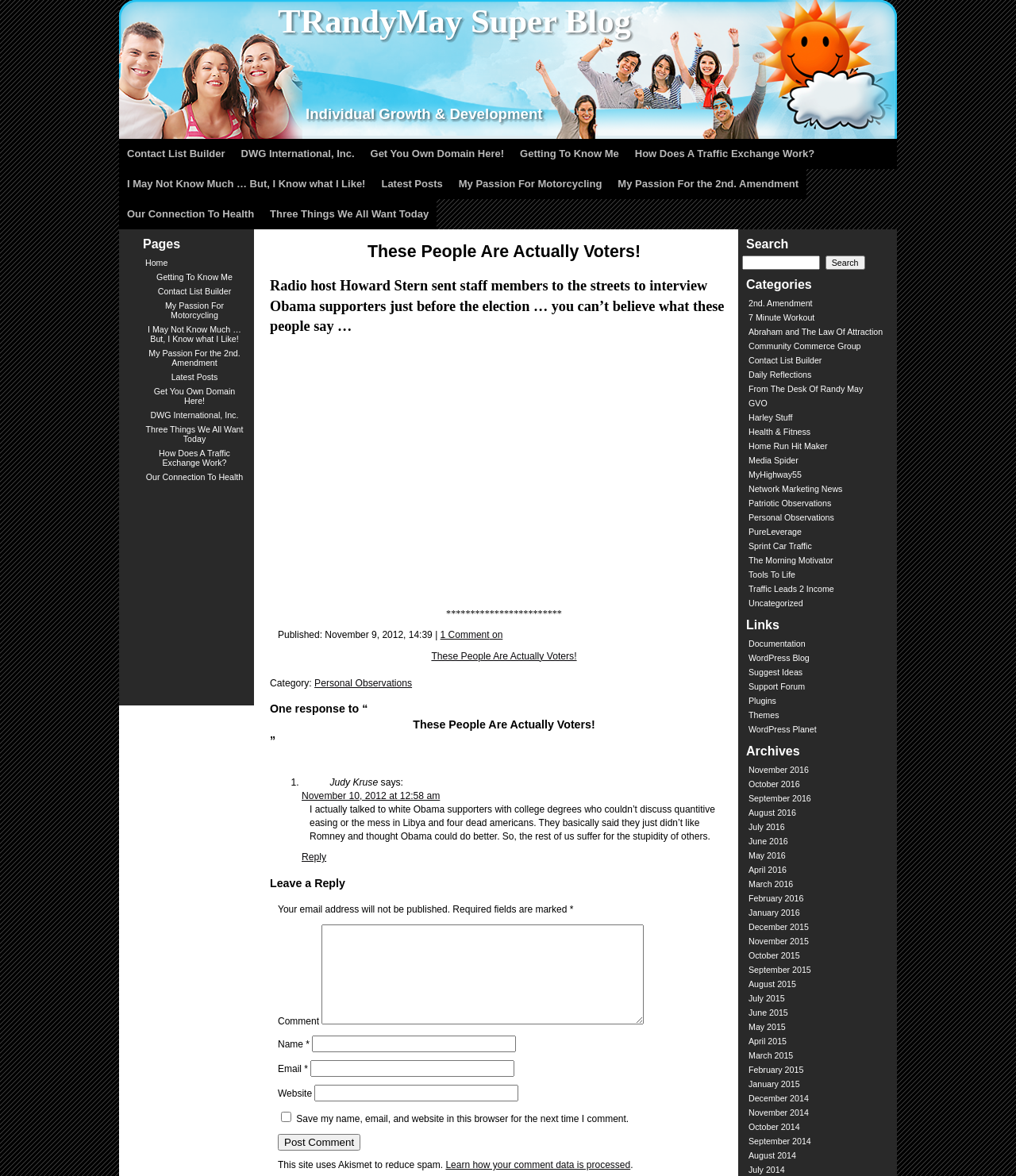Can you find and provide the title of the webpage?

TRandyMay Super Blog